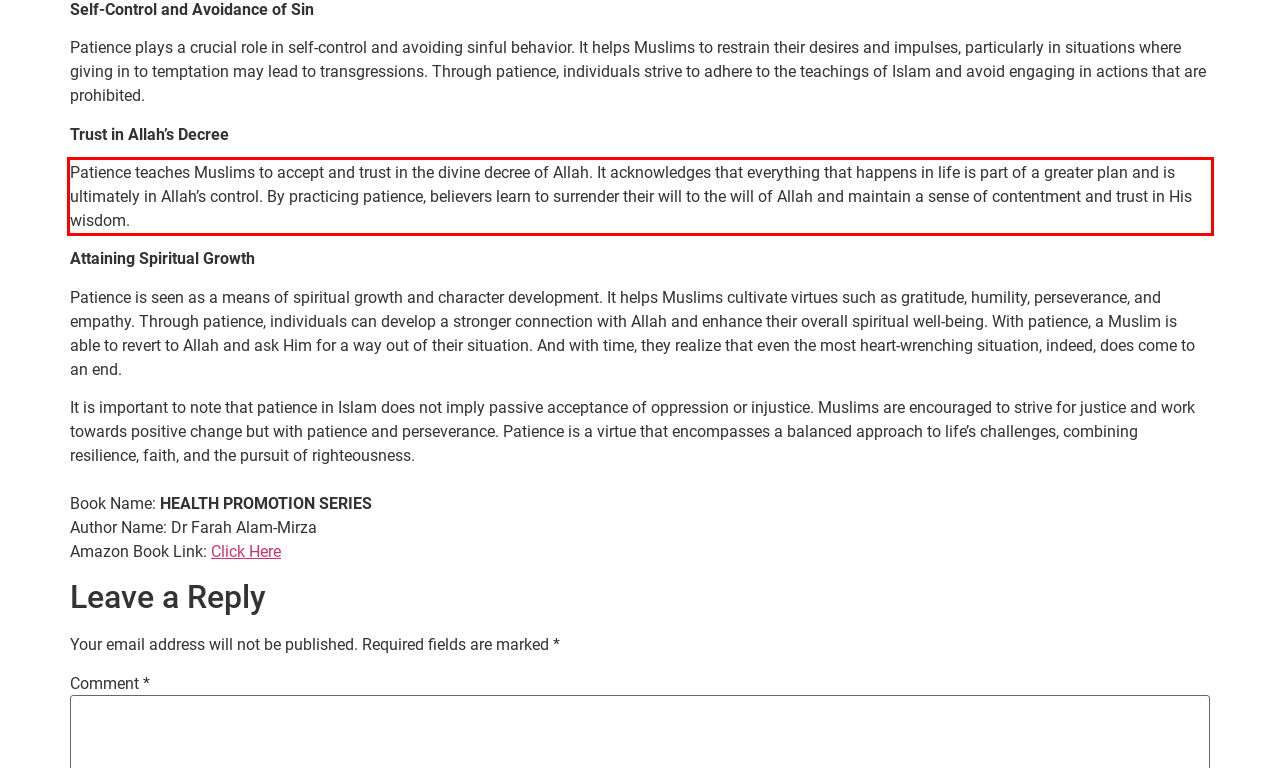Given a screenshot of a webpage with a red bounding box, please identify and retrieve the text inside the red rectangle.

Patience teaches Muslims to accept and trust in the divine decree of Allah. It acknowledges that everything that happens in life is part of a greater plan and is ultimately in Allah’s control. By practicing patience, believers learn to surrender their will to the will of Allah and maintain a sense of contentment and trust in His wisdom.